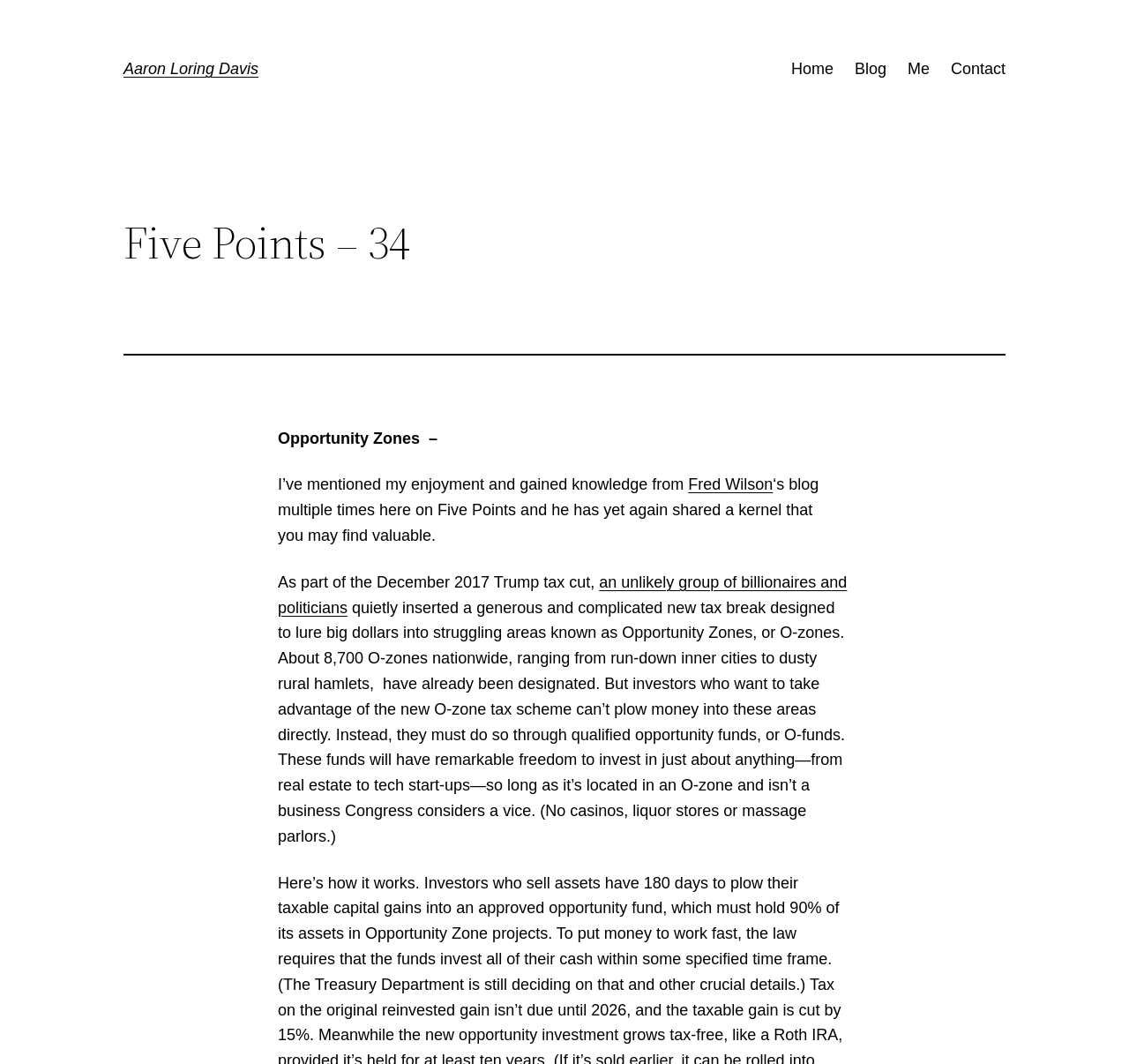Who is the author of this blog post?
Based on the screenshot, respond with a single word or phrase.

Aaron Loring Davis